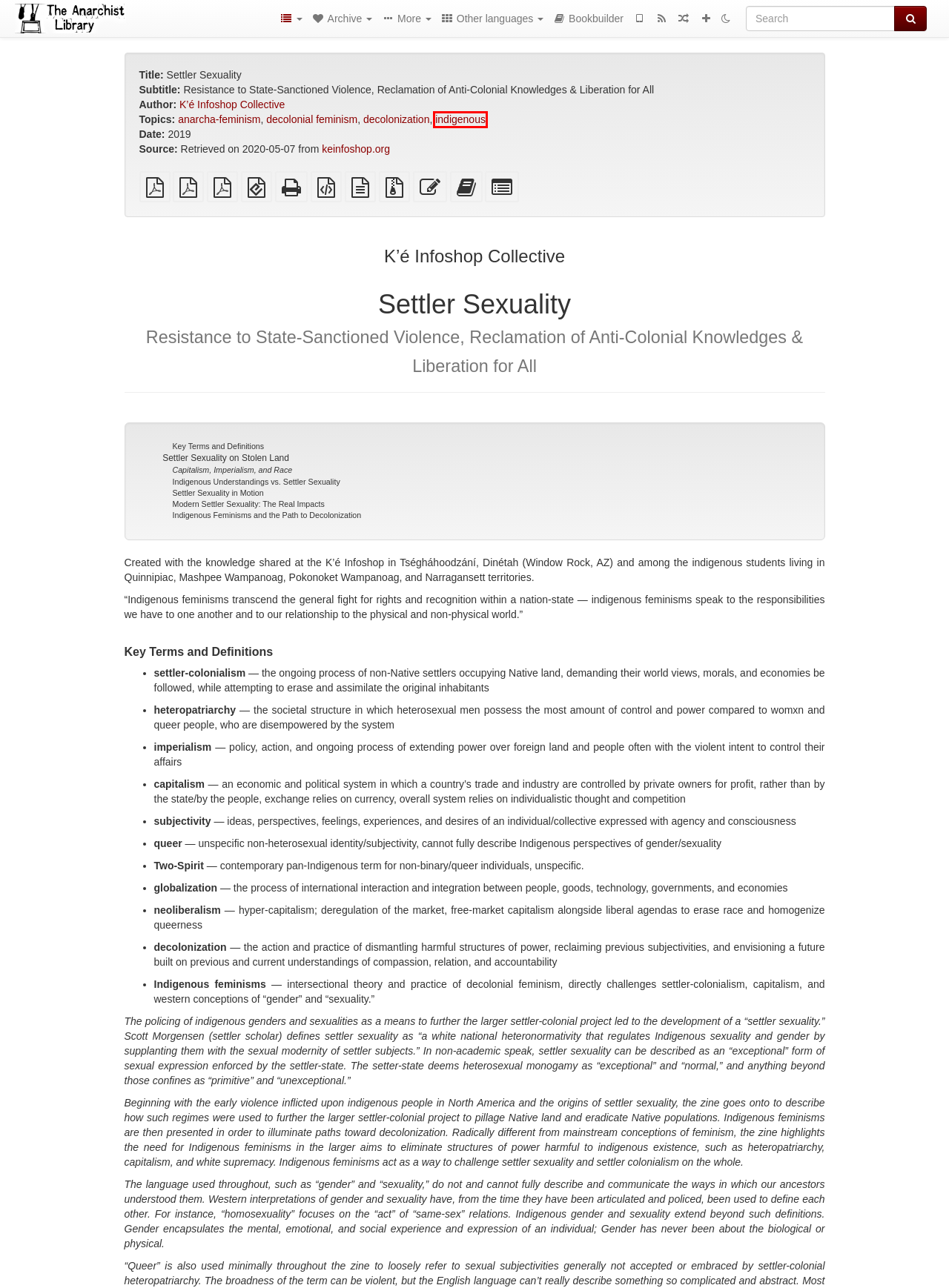You are provided with a screenshot of a webpage that has a red bounding box highlighting a UI element. Choose the most accurate webpage description that matches the new webpage after clicking the highlighted element. Here are your choices:
A. The Anarchist Library on mobile | The Anarchist Library
B. K’é Infoshop Collective | The Anarchist Library
C. anarcha-feminism | The Anarchist Library
D. How To Redeem Bad People (Fate) | The Anarchist Library
E. Settler Sexuality
F. indigenous | The Anarchist Library
G. decolonization | The Anarchist Library
H. decolonial feminism | The Anarchist Library

F